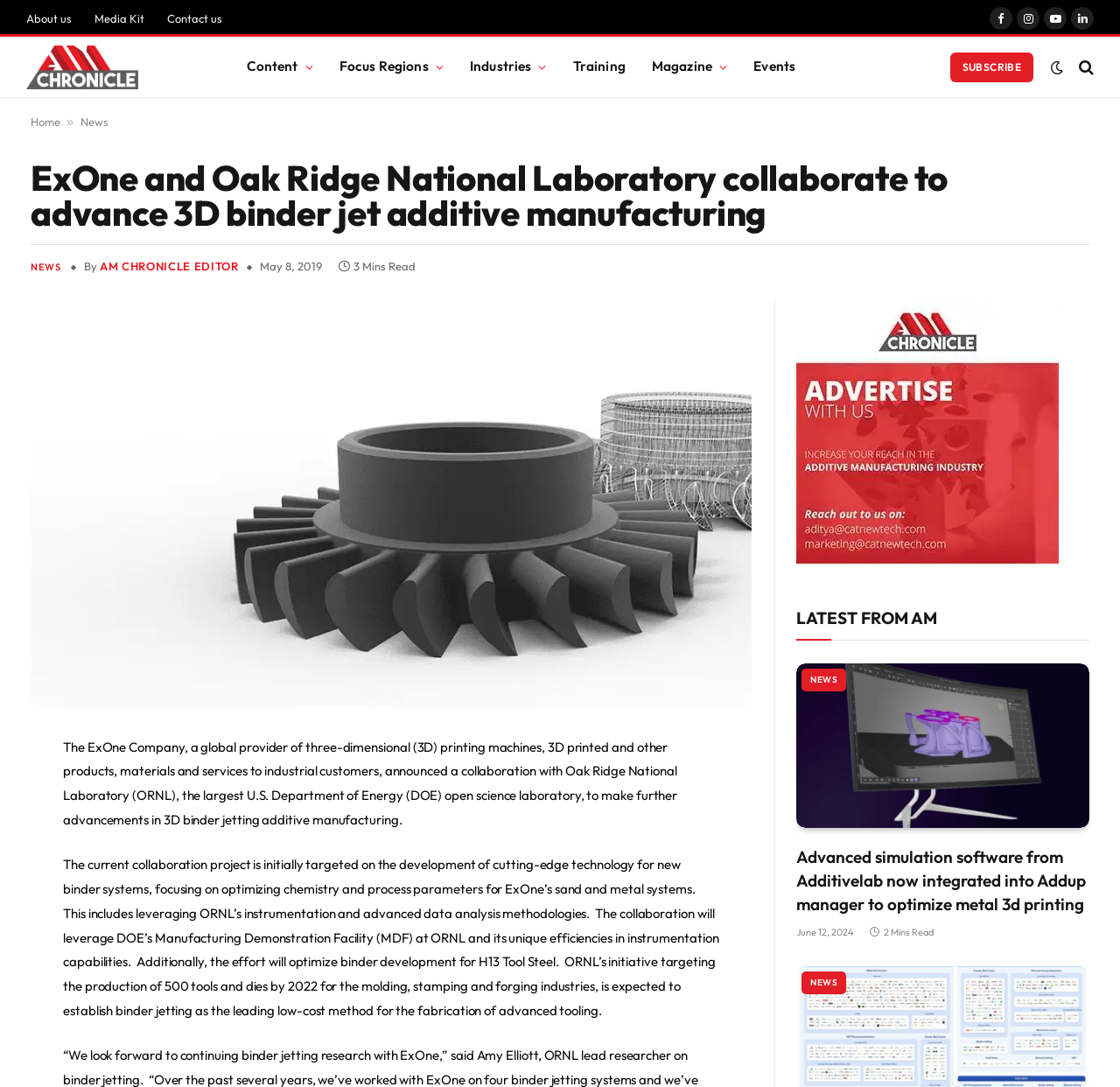Describe the webpage in detail, including text, images, and layout.

The webpage is about ExOne Company, a global provider of 3D printing machines, and its collaboration with Oak Ridge National Laboratory to advance 3D binder jet additive manufacturing. 

At the top of the page, there are several links, including "About us", "Media Kit", "Contact us", and social media links to Facebook, Instagram, YouTube, and LinkedIn. 

Below these links, there is a main heading that announces the collaboration between ExOne and Oak Ridge National Laboratory. 

To the left of the main heading, there are links to "Home", "News", and "SUBSCRIBE". 

The main content of the page is an article that describes the collaboration project, which aims to develop cutting-edge technology for new binder systems. The article is divided into two paragraphs and includes a figure with a quote tool header background image. 

At the bottom of the page, there is a section titled "LATEST FROM AM" that features a latest news article with a heading, a link to the article, and a time stamp. The article is about advanced simulation software from Additivelab being integrated into Addup manager to optimize metal 3D printing.